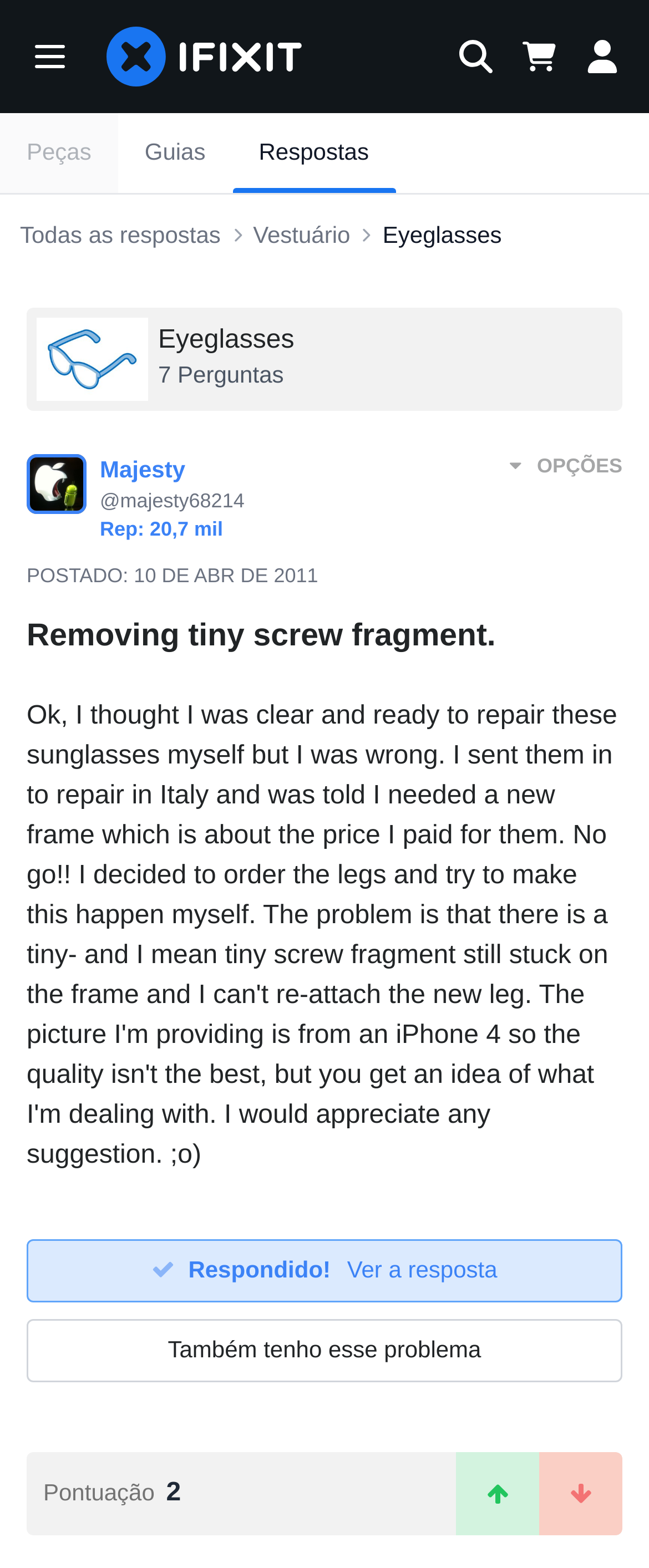Extract the bounding box of the UI element described as: "aria-label="Log in"".

[0.887, 0.024, 0.969, 0.048]